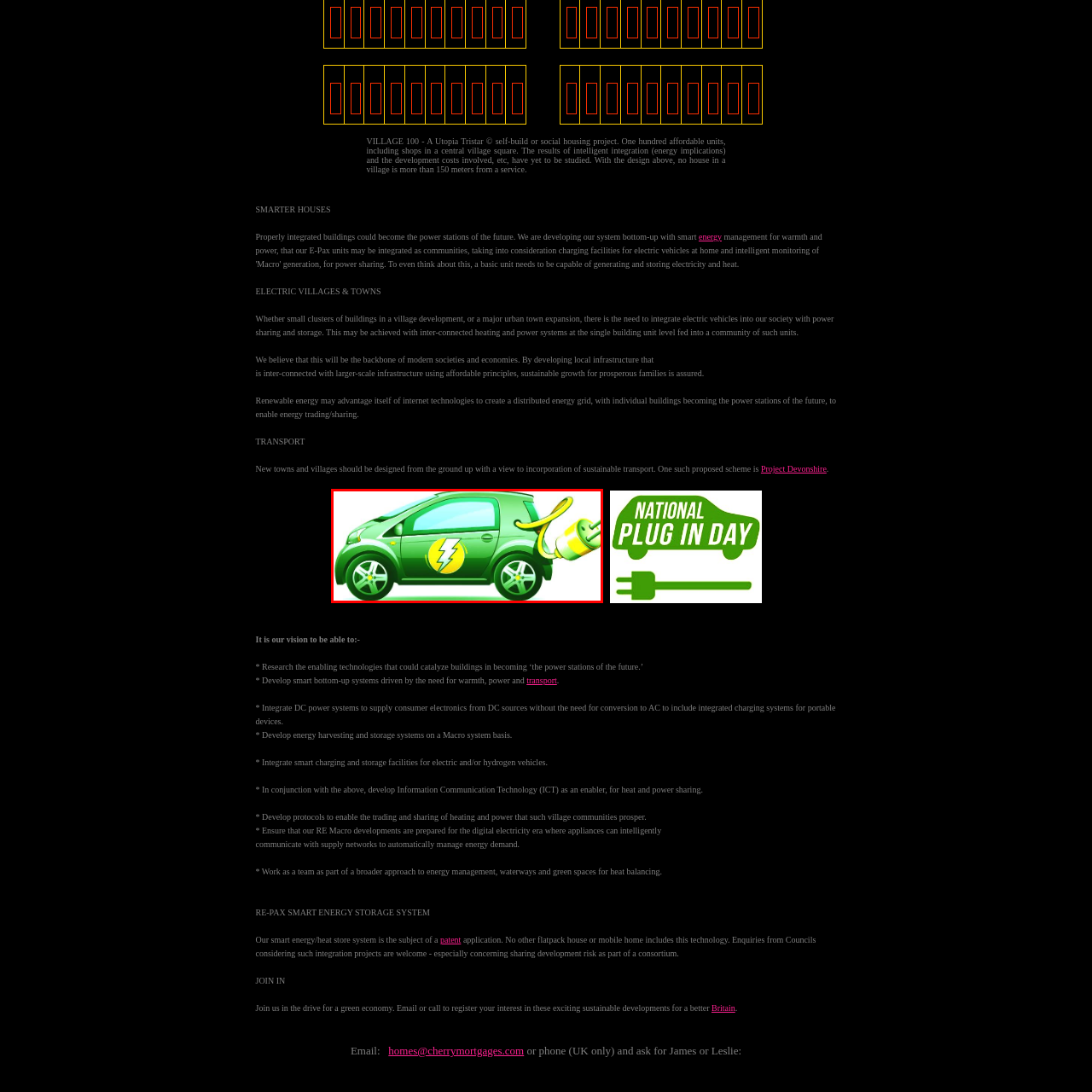What is the modern trend emphasized by the charging plug?
Direct your attention to the image inside the red bounding box and provide a detailed explanation in your answer.

The charging plug attached to the car emphasizes the modern trend of using renewable energy sources for transportation, which is a crucial aspect of promoting sustainable transport solutions and creating electric villages and towns.